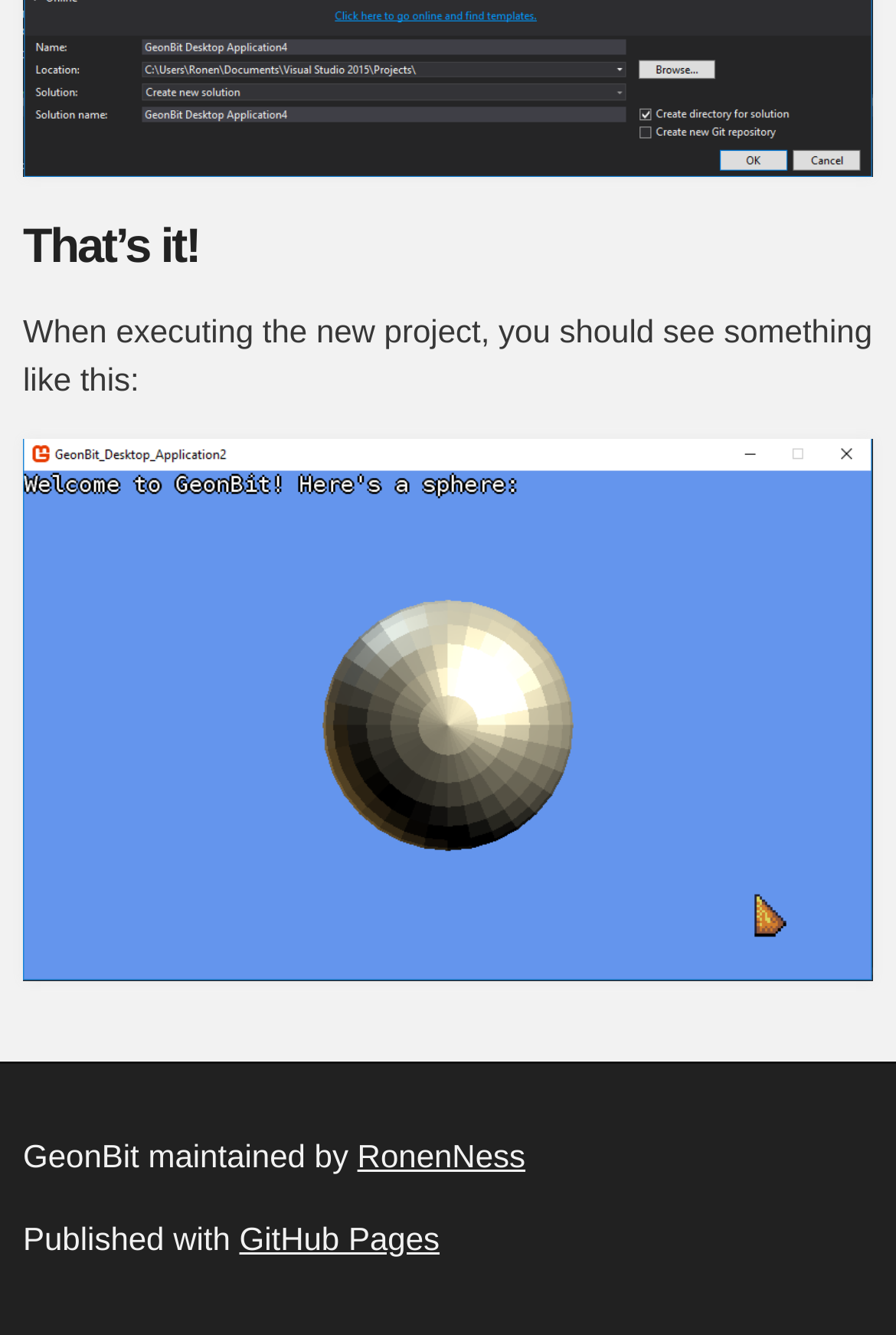Refer to the screenshot and give an in-depth answer to this question: What is the name of the template shown?

The image on the webpage has a caption 'GeonBit Template', which suggests that the template being referred to is called GeonBit Template.